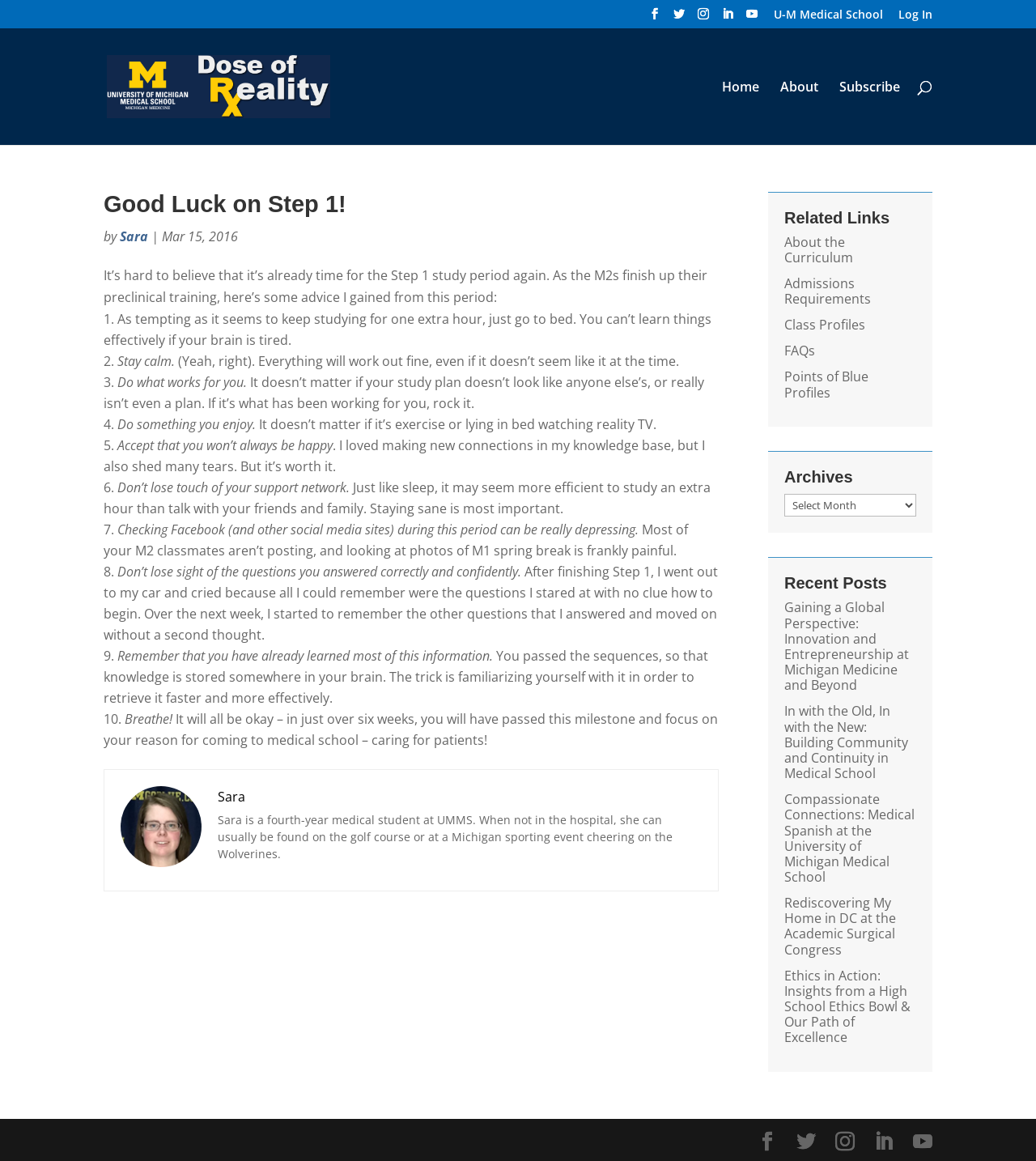Describe every aspect of the webpage in a detailed manner.

The webpage is a blog post titled "Good Luck on Step 1!" from "Dose of Reality", a medical school blog. At the top of the page, there are several social media links and a search bar. Below the search bar, there is a navigation menu with links to "Home", "About", and "Subscribe".

The main content of the page is an article written by "Sara", a fourth-year medical student at the University of Michigan Medical School. The article provides advice to students taking the Step 1 exam, with 10 points of guidance, including "go to bed", "stay calm", and "breathe". Each point is accompanied by a brief explanation and some personal anecdotes.

To the right of the article, there are several sections, including "Related Links", "Archives", and "Recent Posts". The "Related Links" section contains links to other pages on the website, such as "About the Curriculum" and "Admissions Requirements". The "Archives" section has a dropdown menu, and the "Recent Posts" section lists several other blog posts, including "Gaining a Global Perspective" and "Compassionate Connections".

At the very bottom of the page, there is a footer section with social media links and a copyright notice.